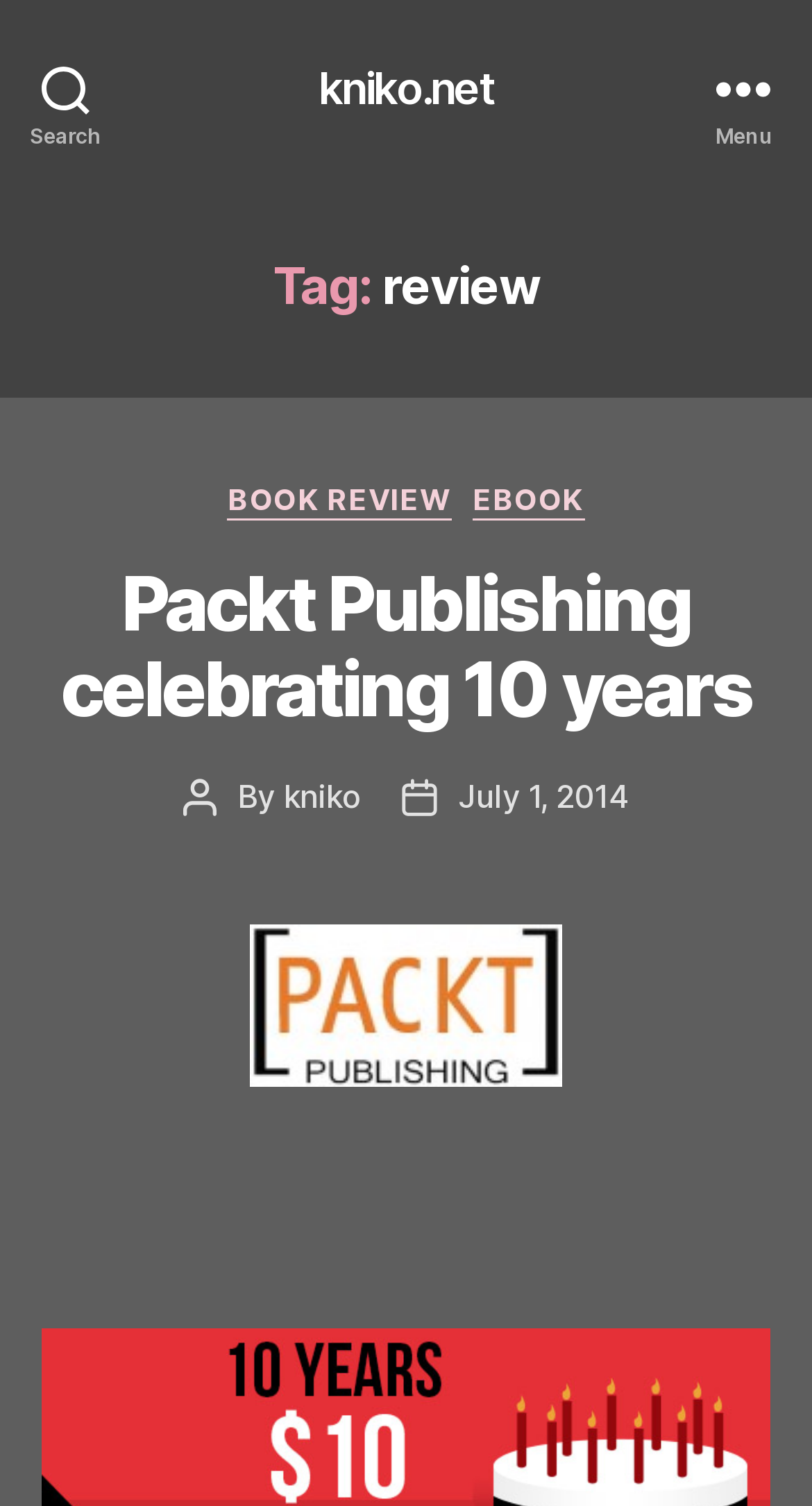Review the image closely and give a comprehensive answer to the question: Who is the author of the post 'Packt Publishing celebrating 10 years'?

I found a 'Post author' section on the webpage, and the corresponding author link is 'kniko', which is the answer to the question.